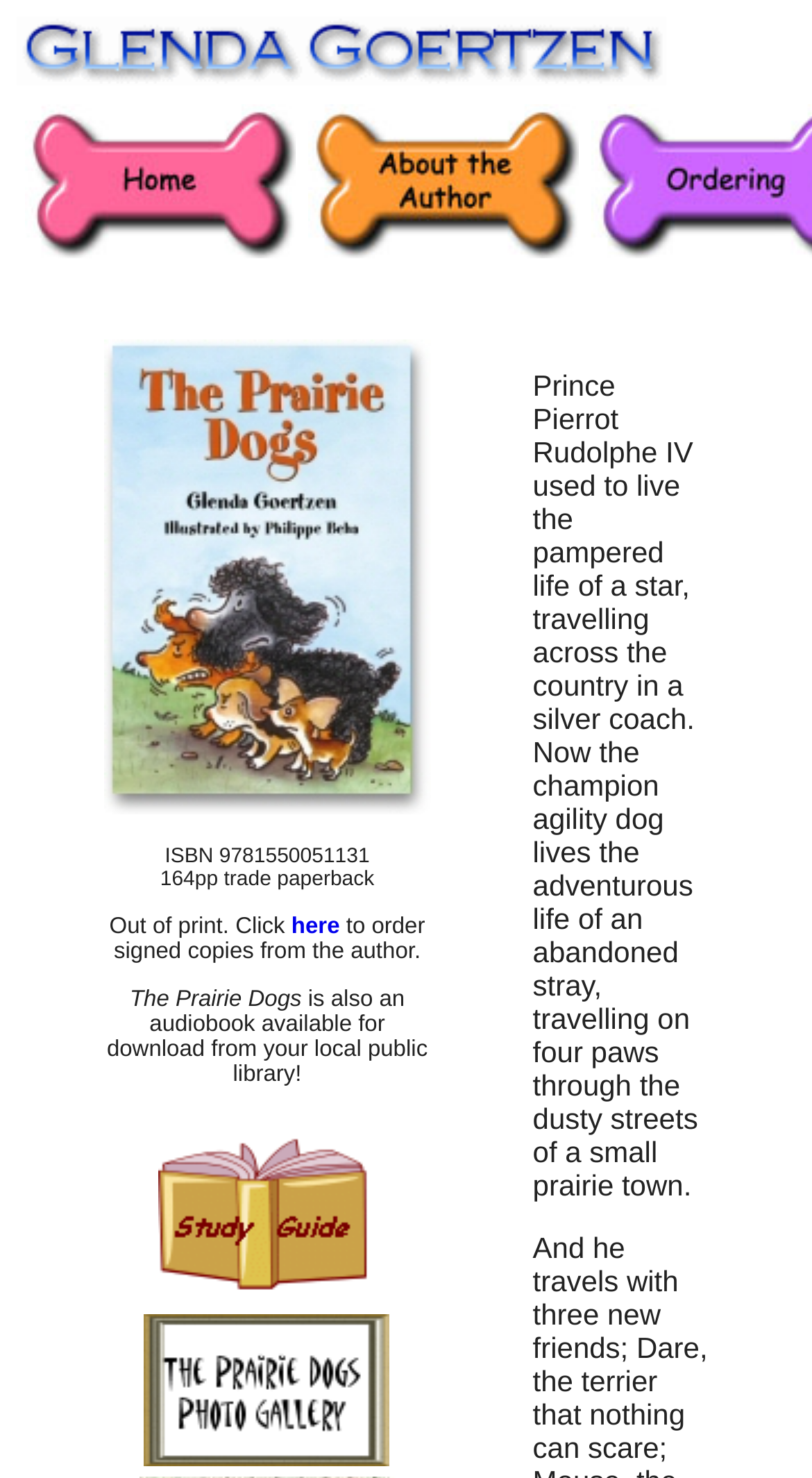Please provide a brief answer to the following inquiry using a single word or phrase:
How many links are on the homepage?

7